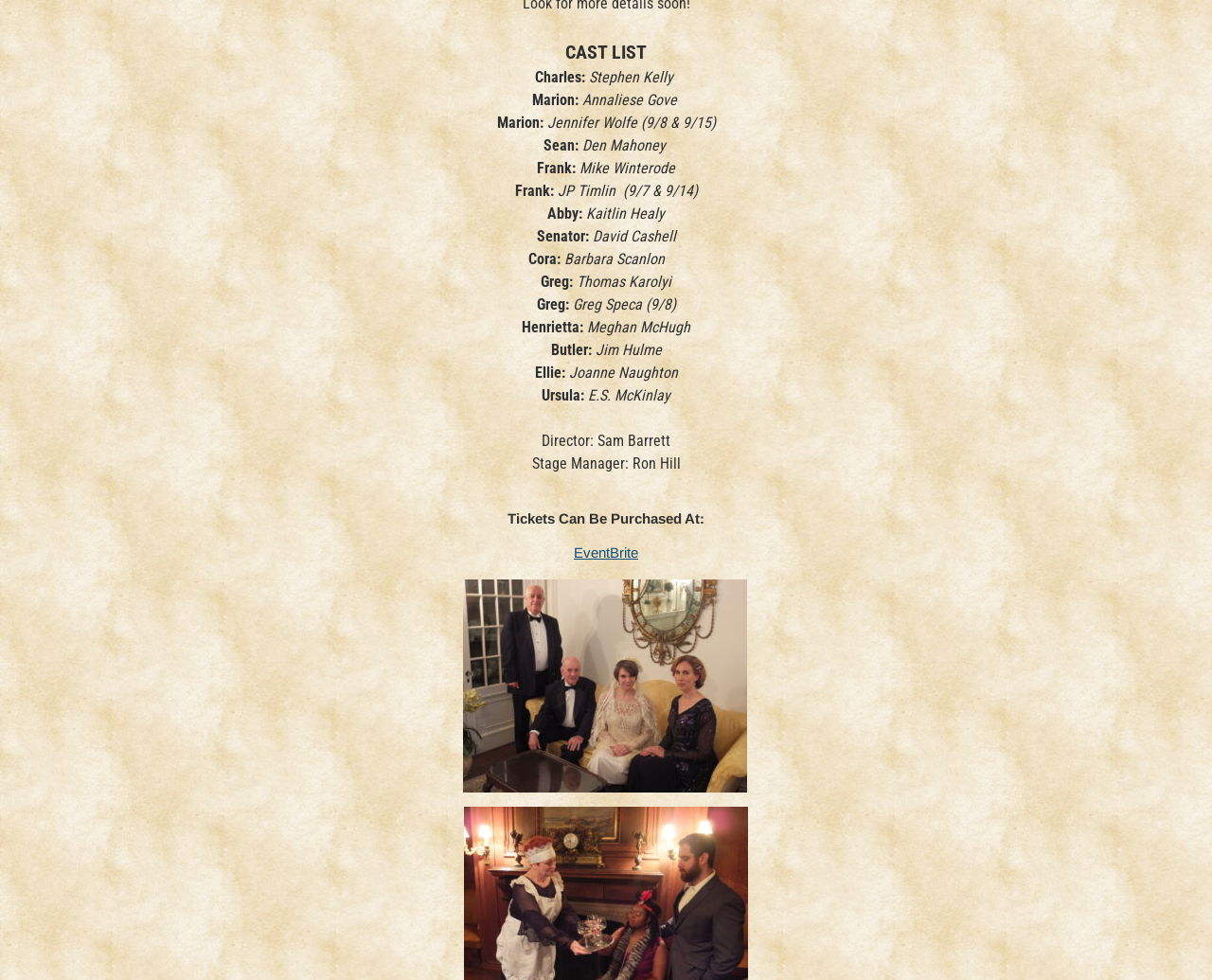Determine the bounding box coordinates for the UI element described. Format the coordinates as (top-left x, top-left y, bottom-right x, bottom-right y) and ensure all values are between 0 and 1. Element description: EventBrite

[0.473, 0.555, 0.527, 0.572]